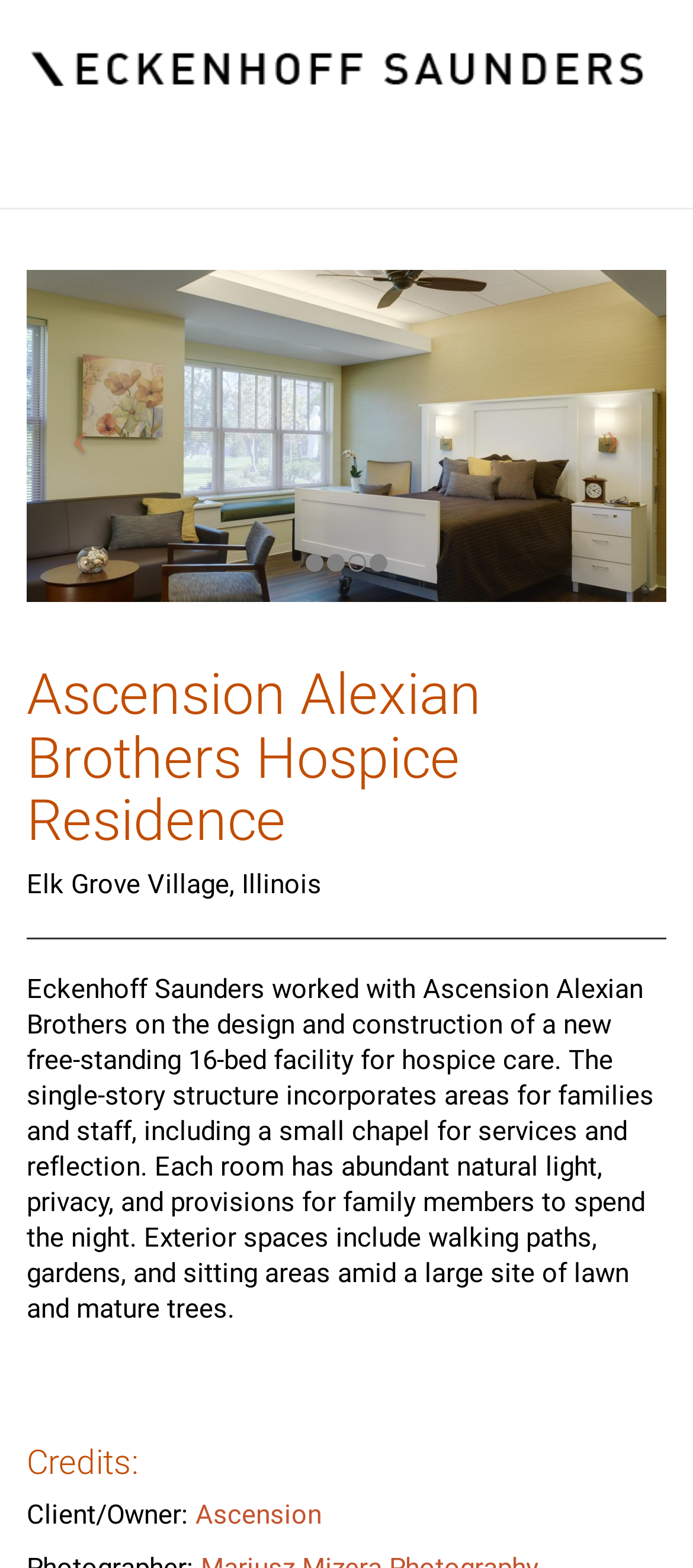How many beds are in the hospice facility?
Could you answer the question in a detailed manner, providing as much information as possible?

I found the answer by reading the static text element that describes the project. The text mentions that the facility is a 'new free-standing 16-bed facility for hospice care'.